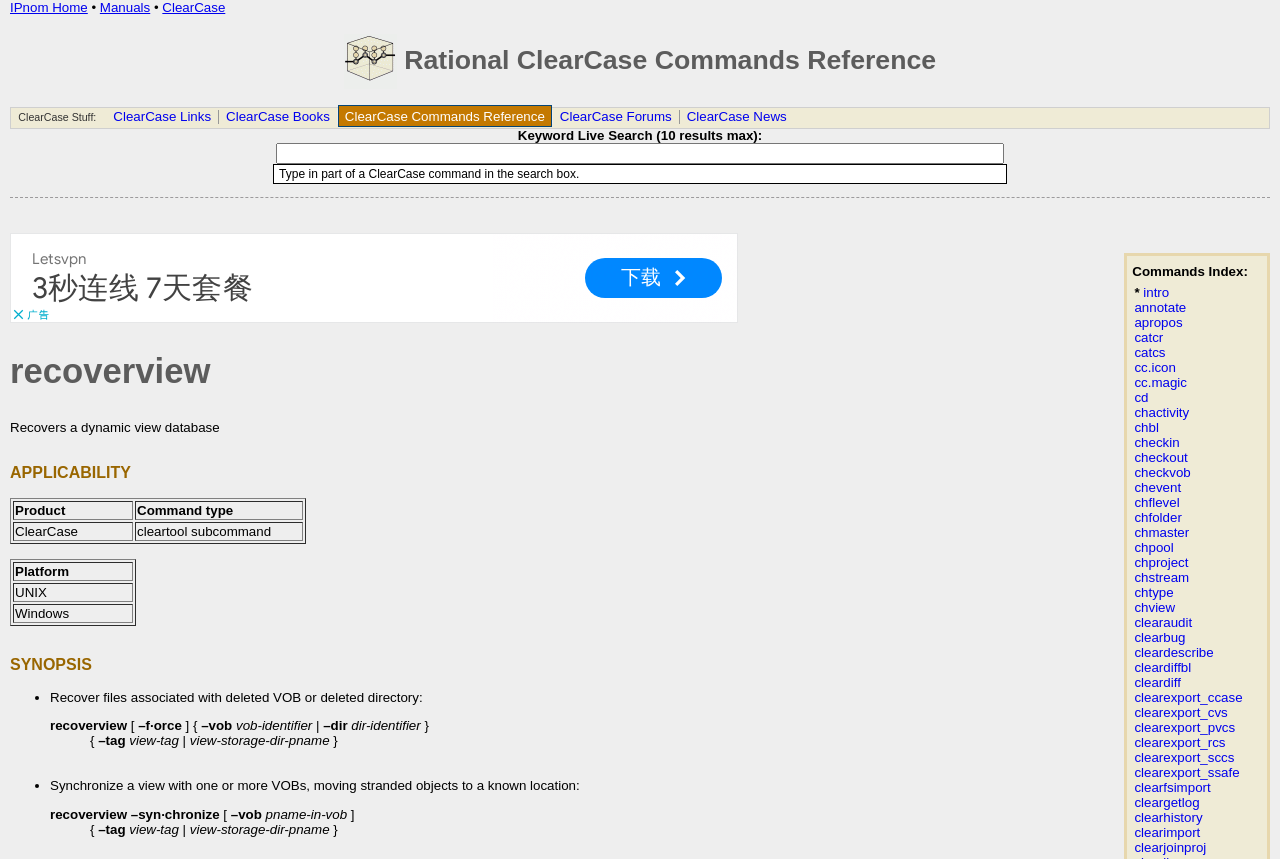Determine the bounding box for the UI element described here: "ClearCase Books".

[0.171, 0.126, 0.263, 0.147]